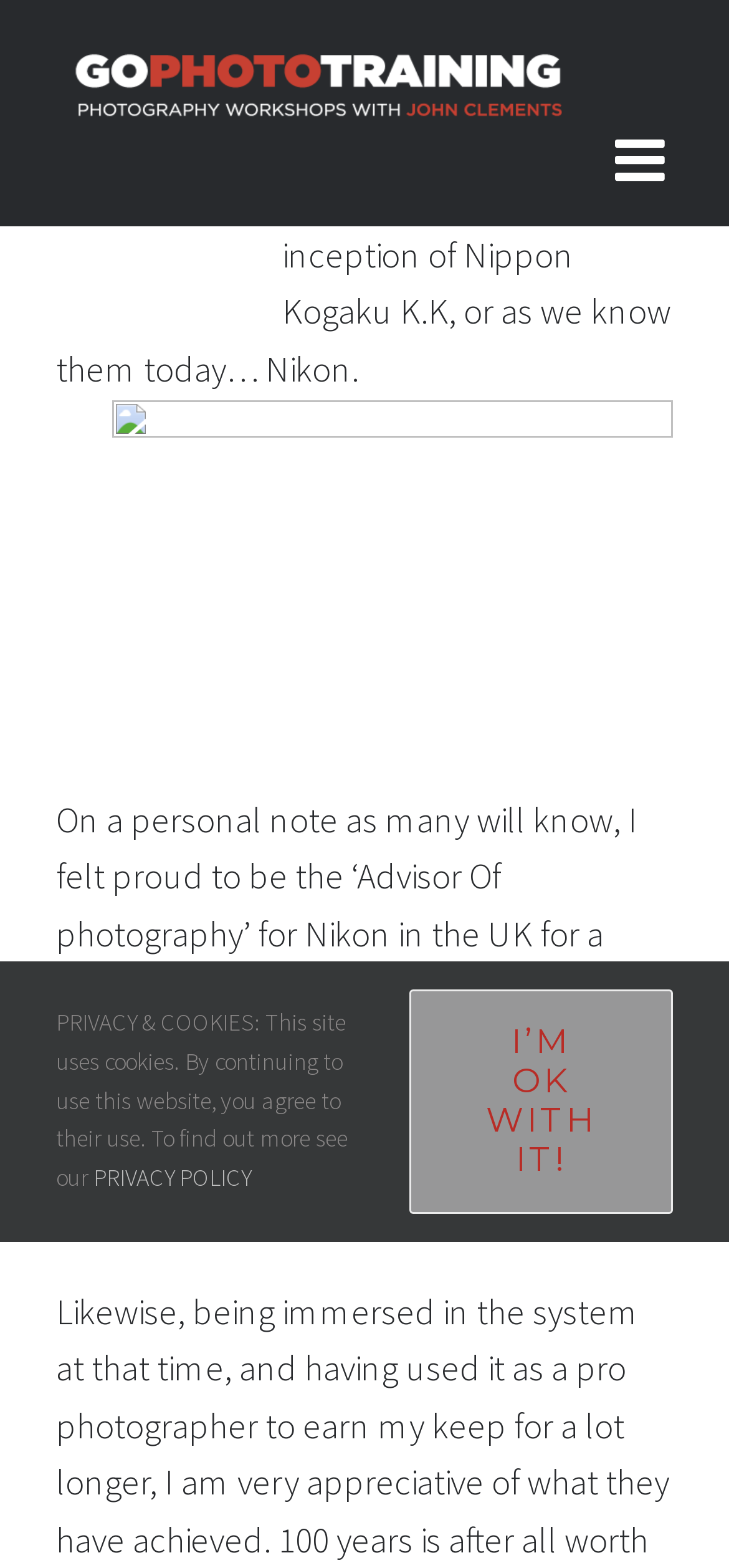Given the following UI element description: "PRIVACY POLICY", find the bounding box coordinates in the webpage screenshot.

[0.128, 0.741, 0.344, 0.761]